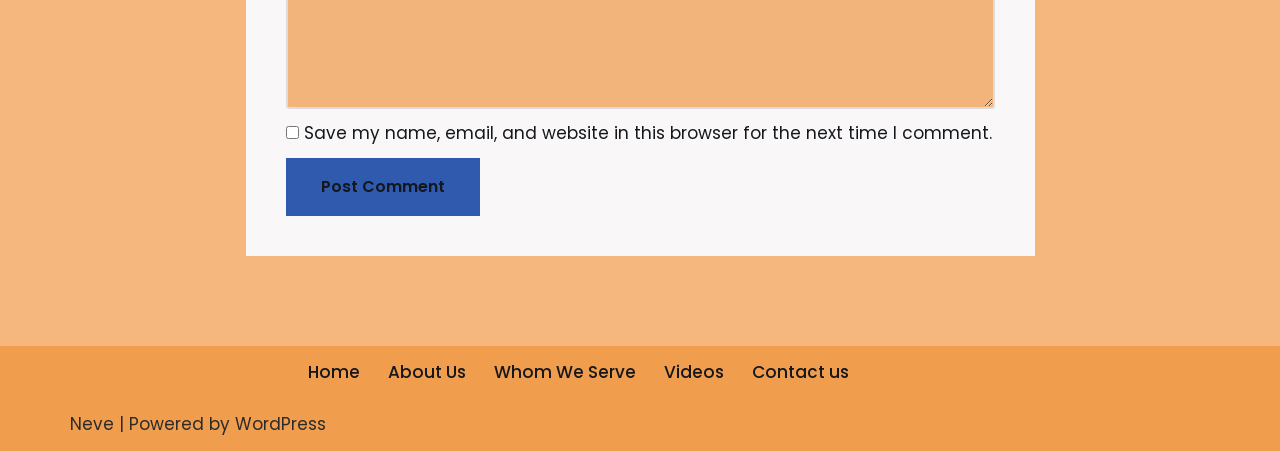What is the name of the theme used by this website?
Carefully examine the image and provide a detailed answer to the question.

I found the link 'Neve' at the bottom of the page, which is likely the name of the theme used by this website.